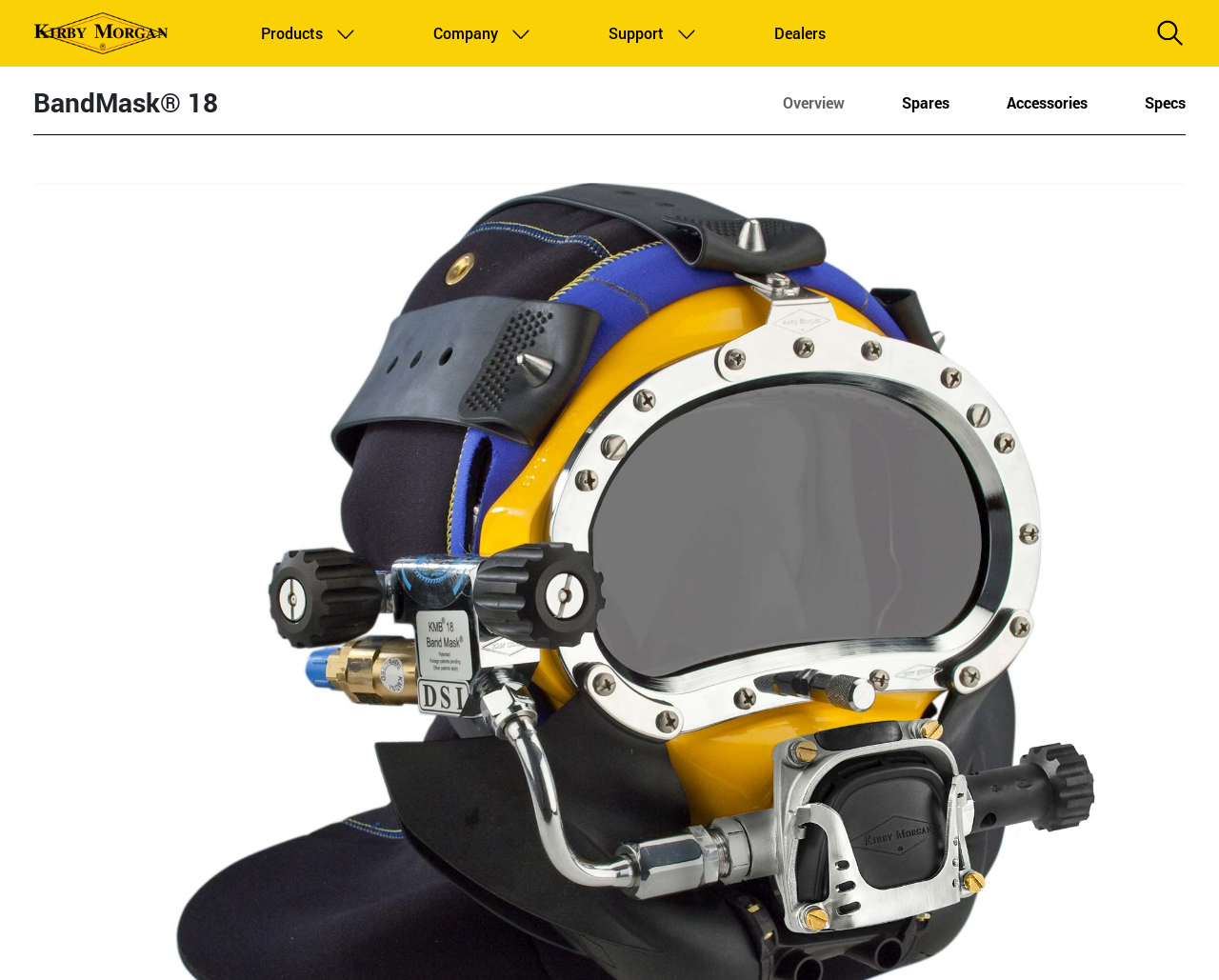What is the last sub-link under the product?
Can you give a detailed and elaborate answer to the question?

The last sub-link under the product can be determined by looking at the product element and its child link elements. The last link element is 'Specs', which is likely to be the last sub-link under the product section on the webpage.